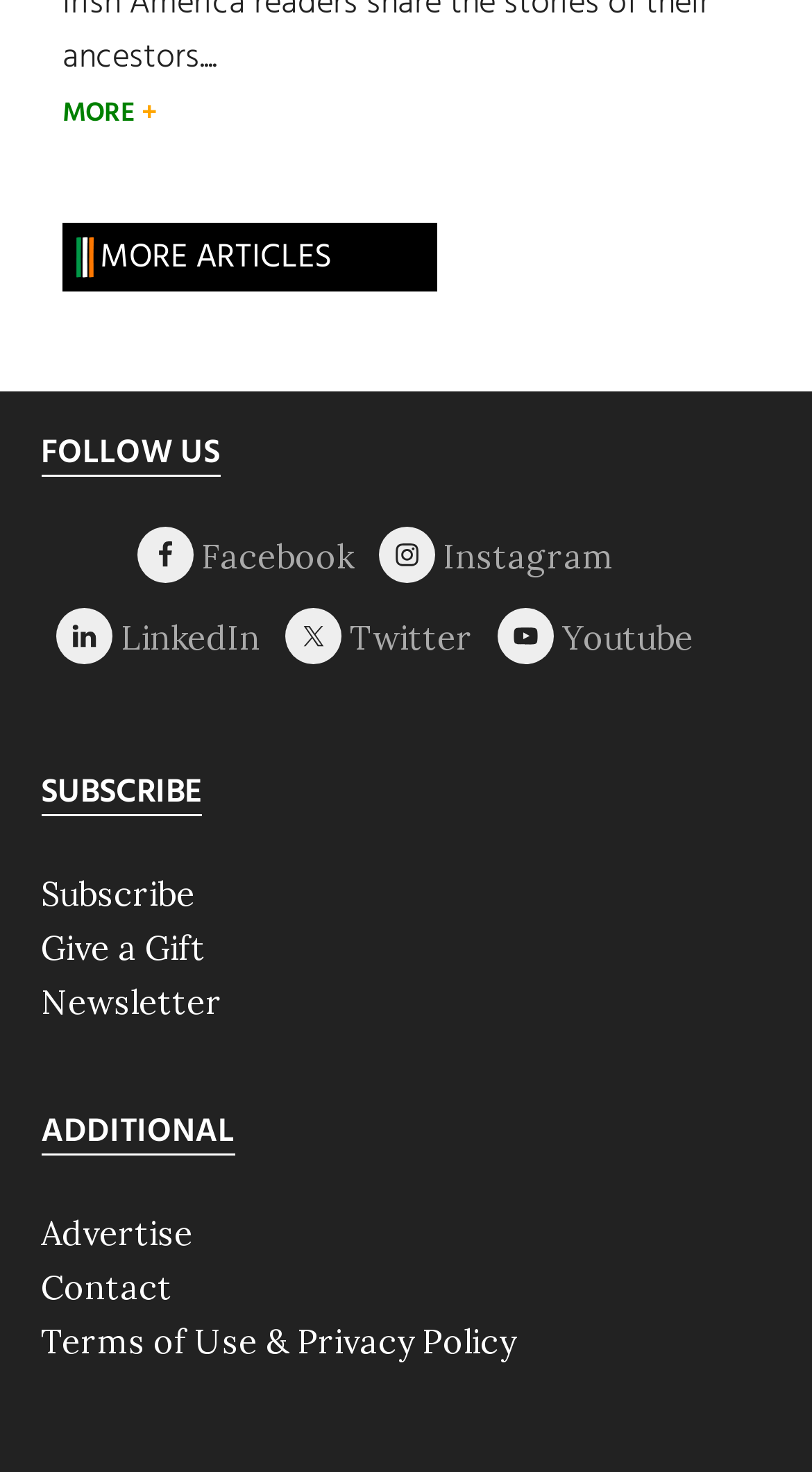Provide the bounding box coordinates for the UI element described in this sentence: "Subscribe". The coordinates should be four float values between 0 and 1, i.e., [left, top, right, bottom].

[0.05, 0.593, 0.24, 0.621]